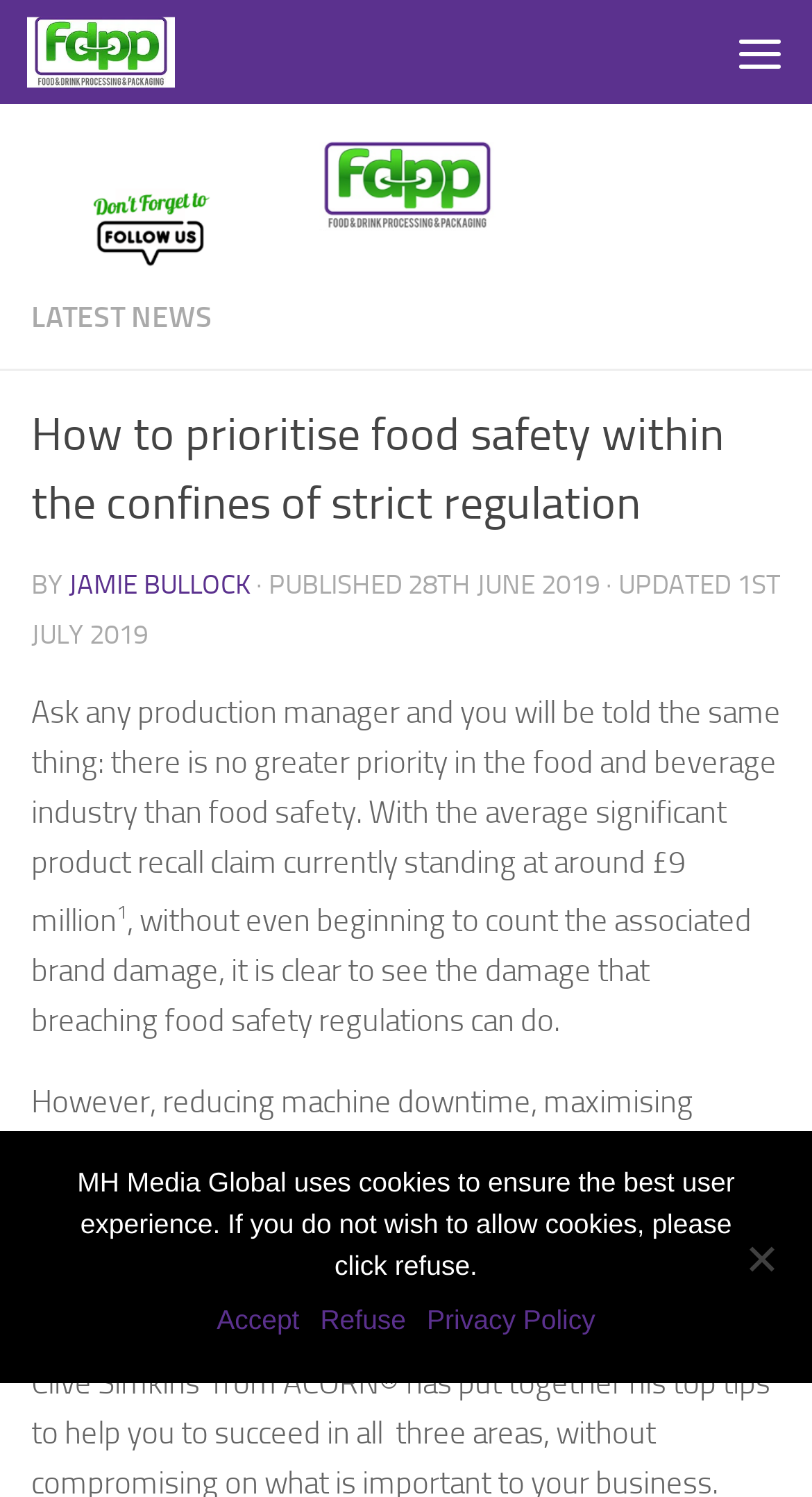Please answer the following question using a single word or phrase: 
What is the topic of the article?

Food safety